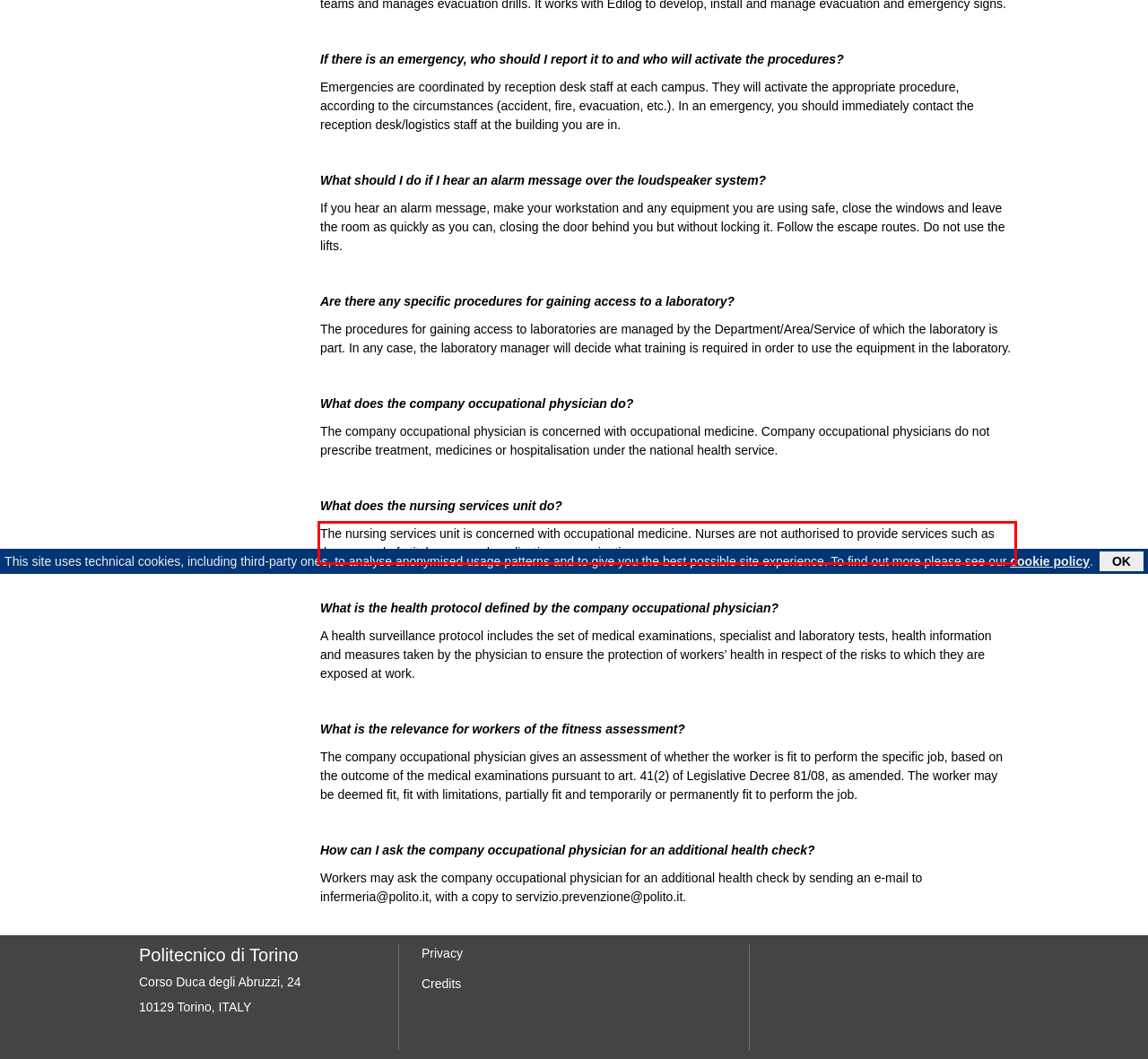Please extract the text content from the UI element enclosed by the red rectangle in the screenshot.

The nursing services unit is concerned with occupational medicine. Nurses are not authorised to provide services such as the removal of stitches, wound medication or vaccination.